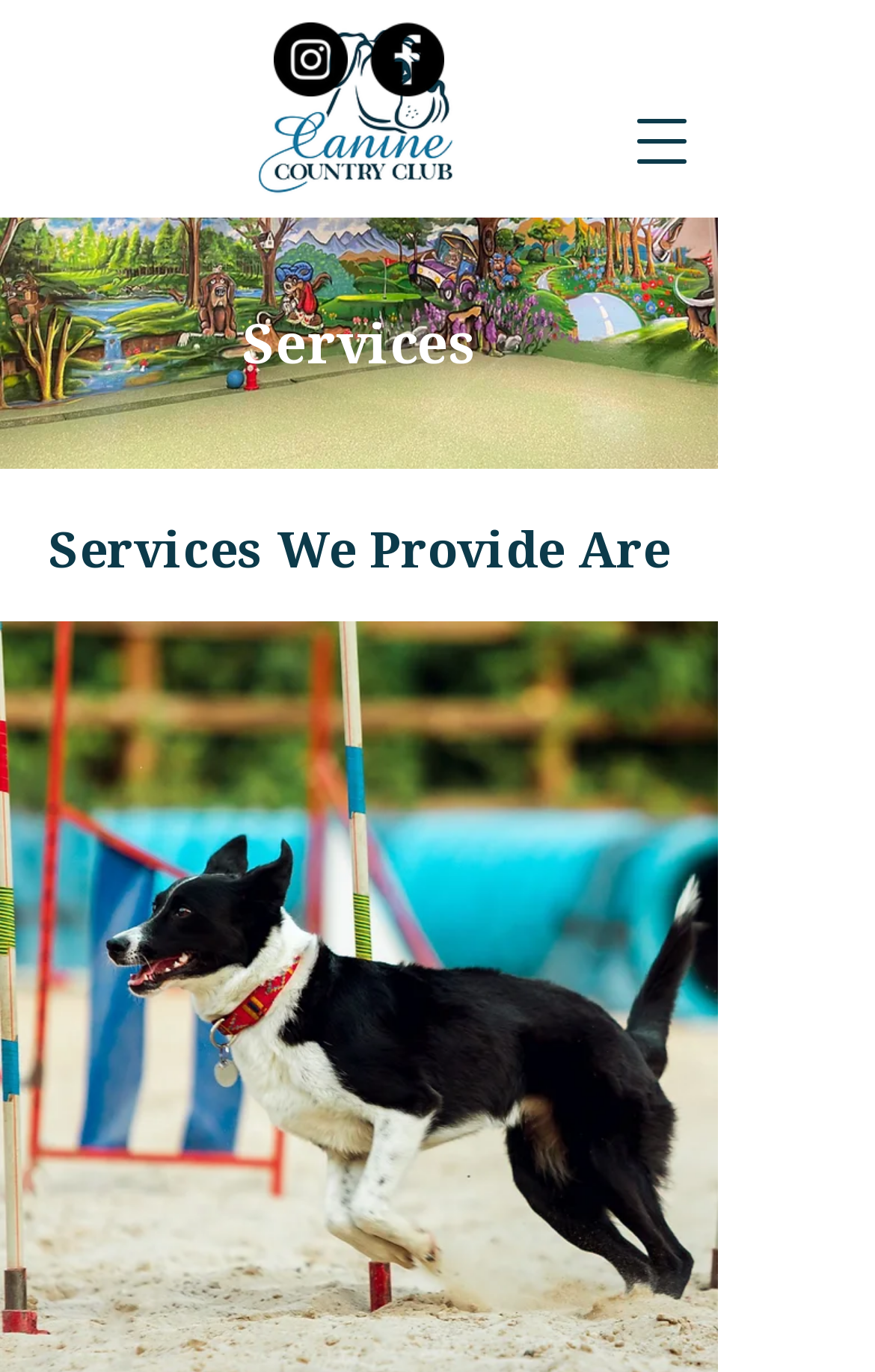Please determine the bounding box coordinates for the UI element described as: "aria-label="Open navigation menu"".

[0.692, 0.062, 0.821, 0.144]